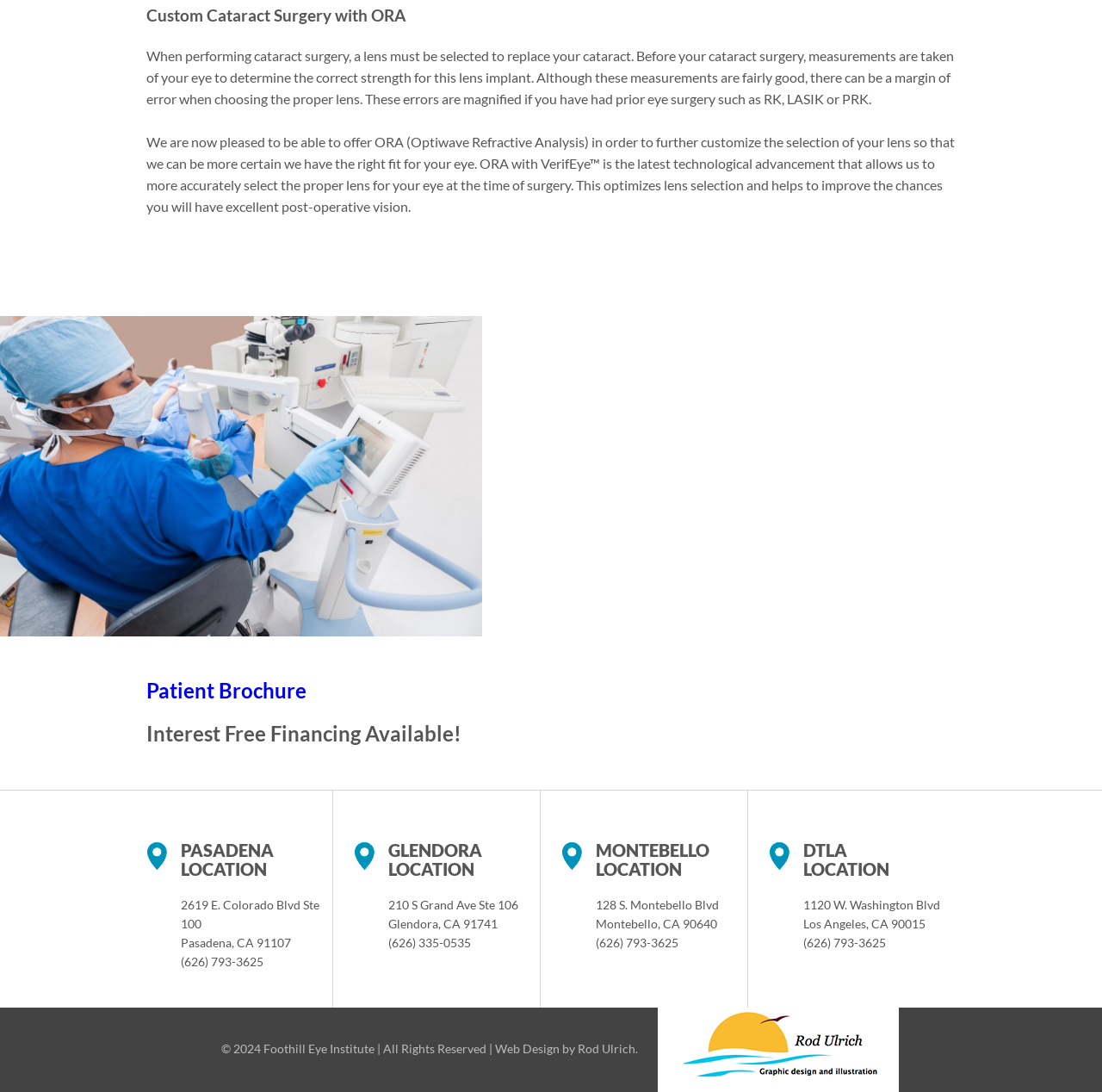How many locations are listed on the webpage?
Please utilize the information in the image to give a detailed response to the question.

The webpage lists four locations: Pasadena, Glendora, Montebello, and DTLA, each with its own address and phone number.